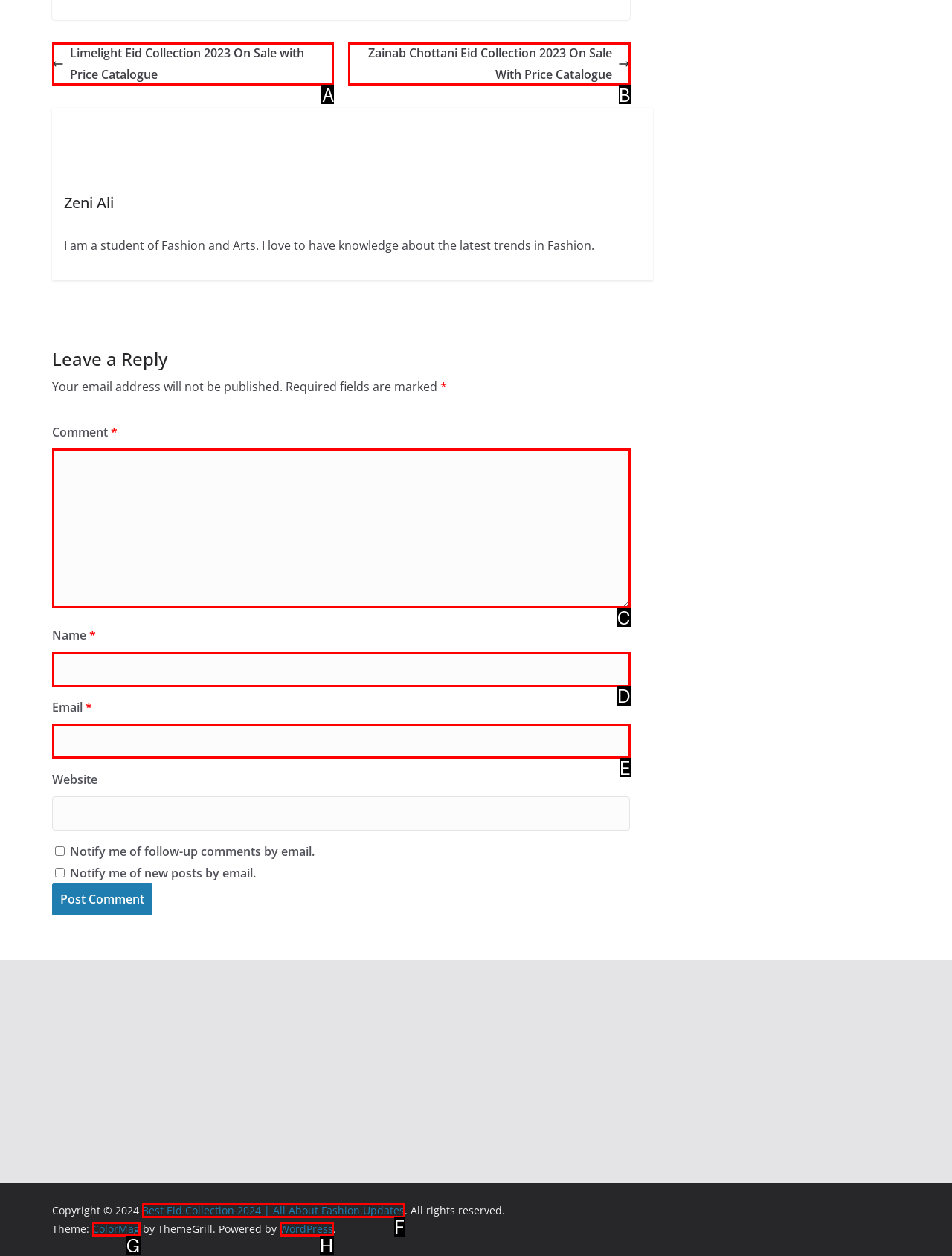From the given choices, indicate the option that best matches: parent_node: Name * name="author"
State the letter of the chosen option directly.

D